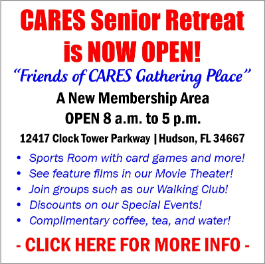What is the address of the CARES Senior Retreat?
Give a one-word or short-phrase answer derived from the screenshot.

12417 Clock Tower Parkway, Hudson, FL 34667